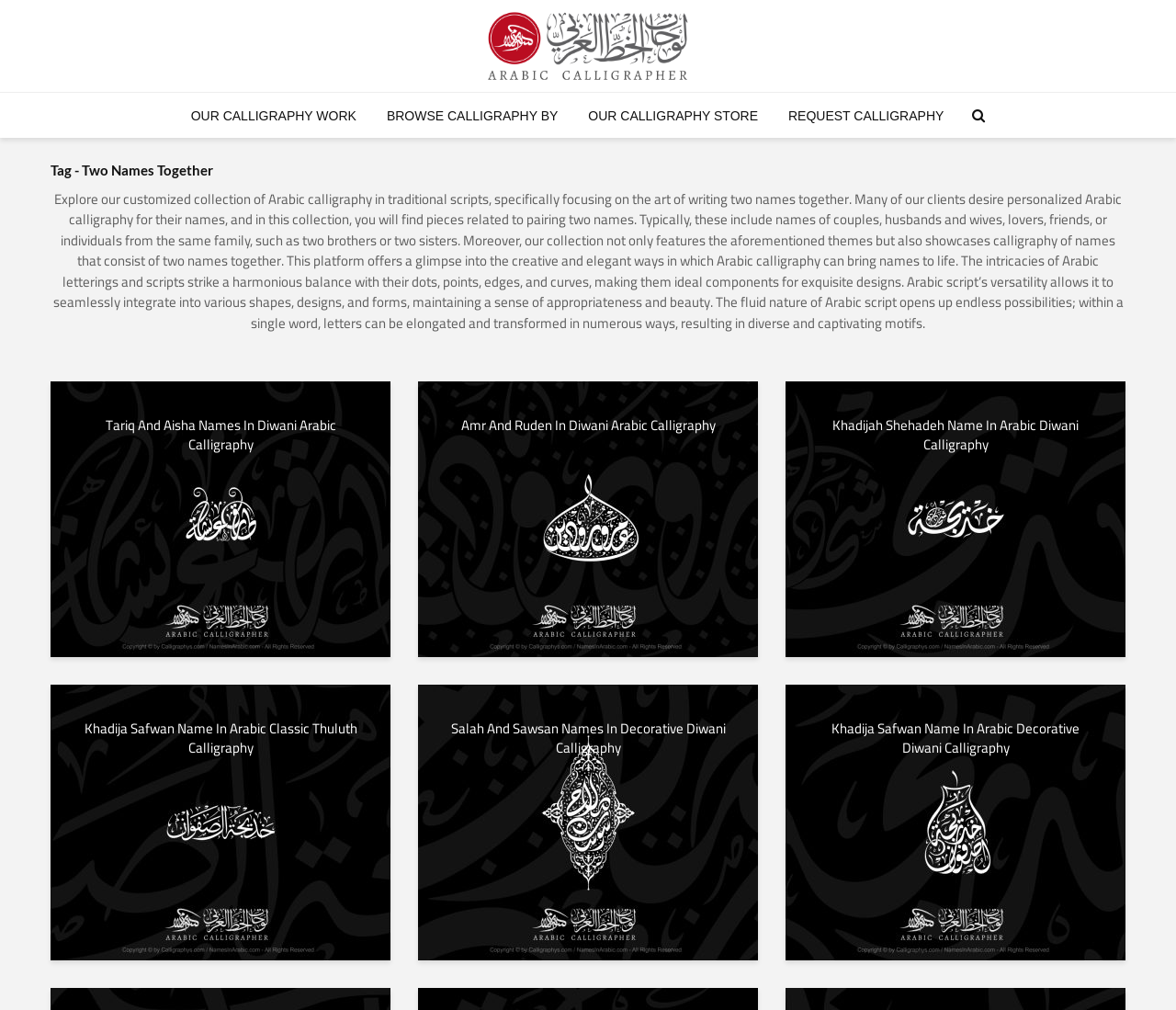Identify the bounding box coordinates for the region of the element that should be clicked to carry out the instruction: "Log in or sign up". The bounding box coordinates should be four float numbers between 0 and 1, i.e., [left, top, right, bottom].

None